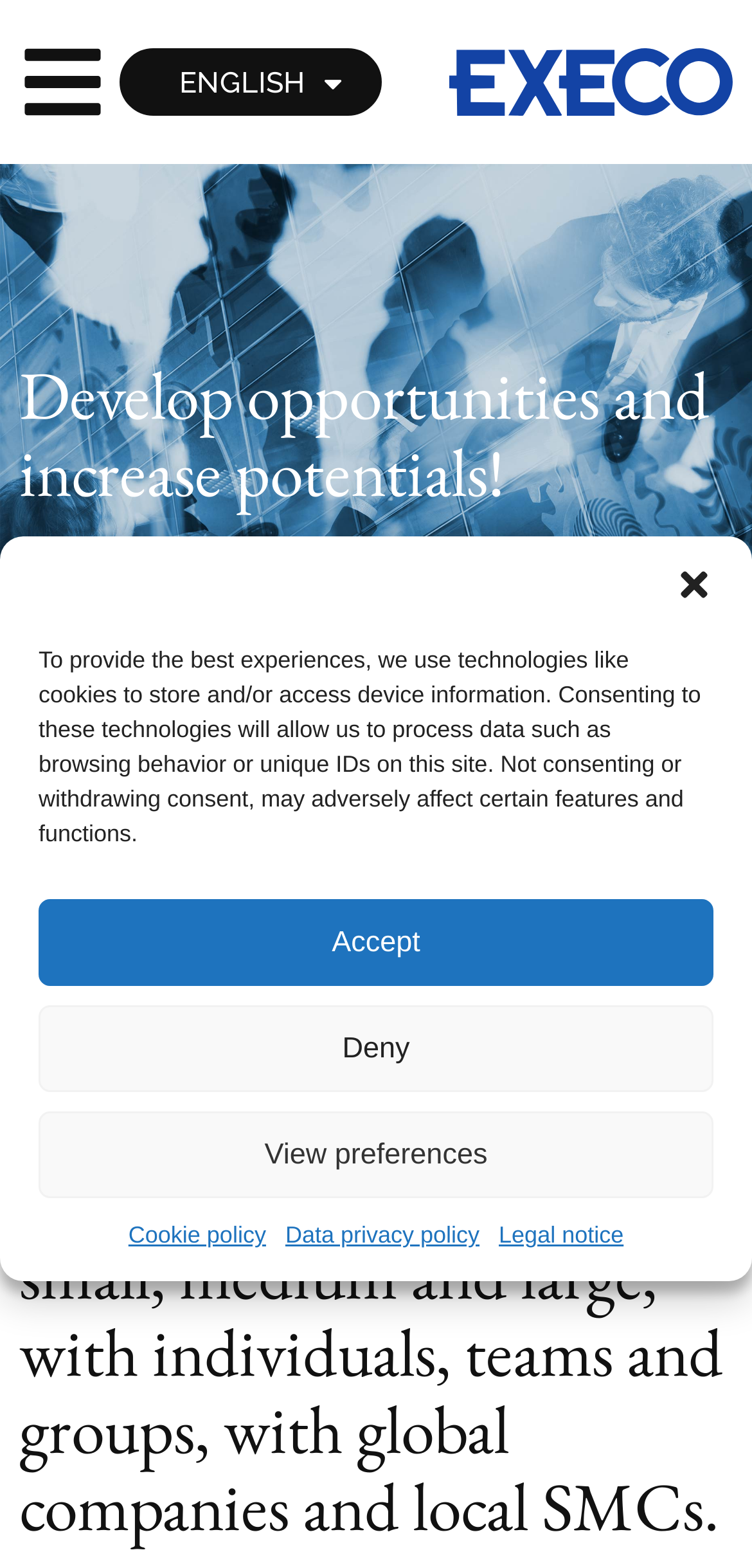Please find and report the primary heading text from the webpage.

Develop opportunities and increase potentials!